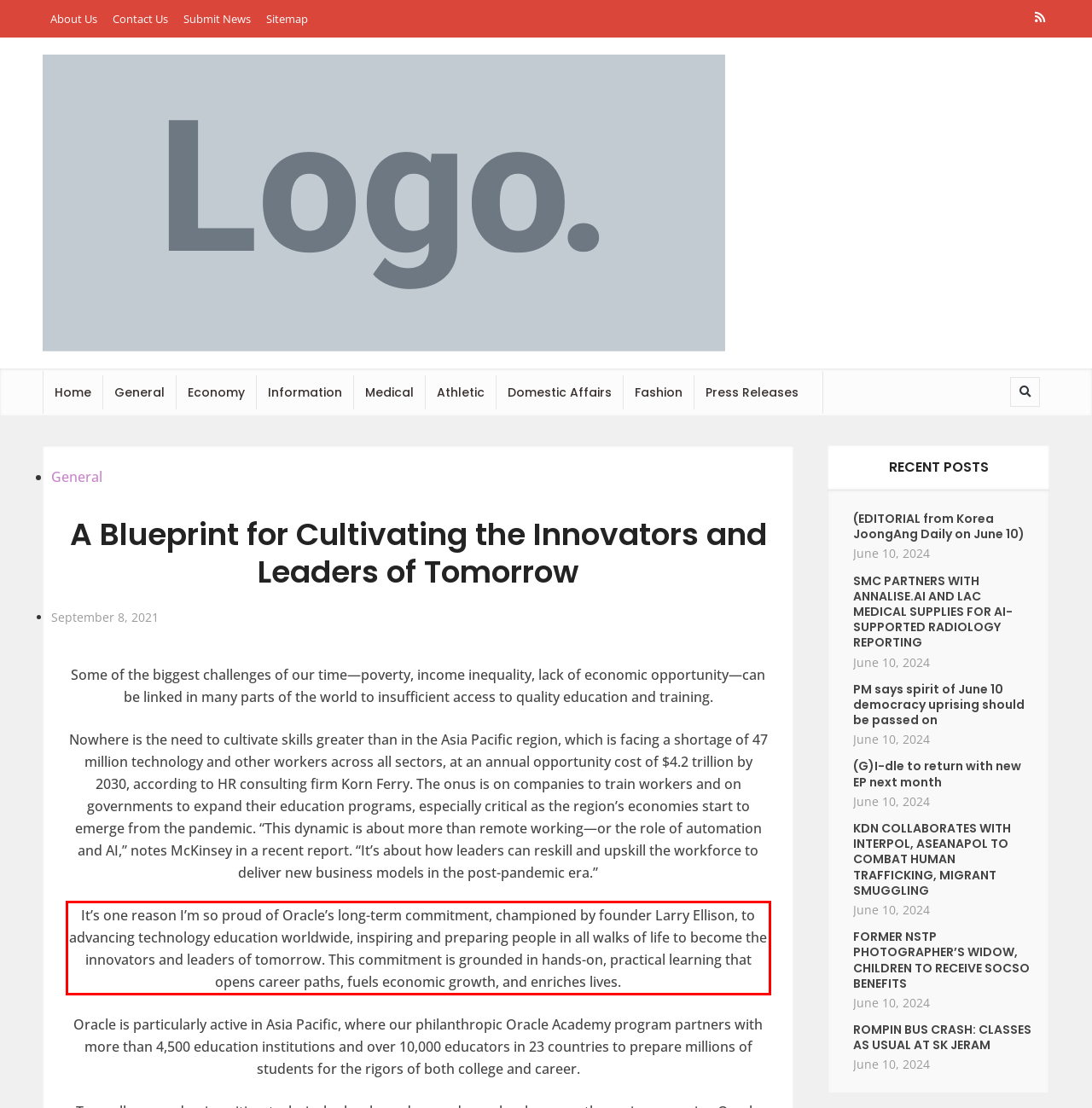Observe the screenshot of the webpage that includes a red rectangle bounding box. Conduct OCR on the content inside this red bounding box and generate the text.

It’s one reason I’m so proud of Oracle’s long-term commitment, championed by founder Larry Ellison, to advancing technology education worldwide, inspiring and preparing people in all walks of life to become the innovators and leaders of tomorrow. This commitment is grounded in hands-on, practical learning that opens career paths, fuels economic growth, and enriches lives.